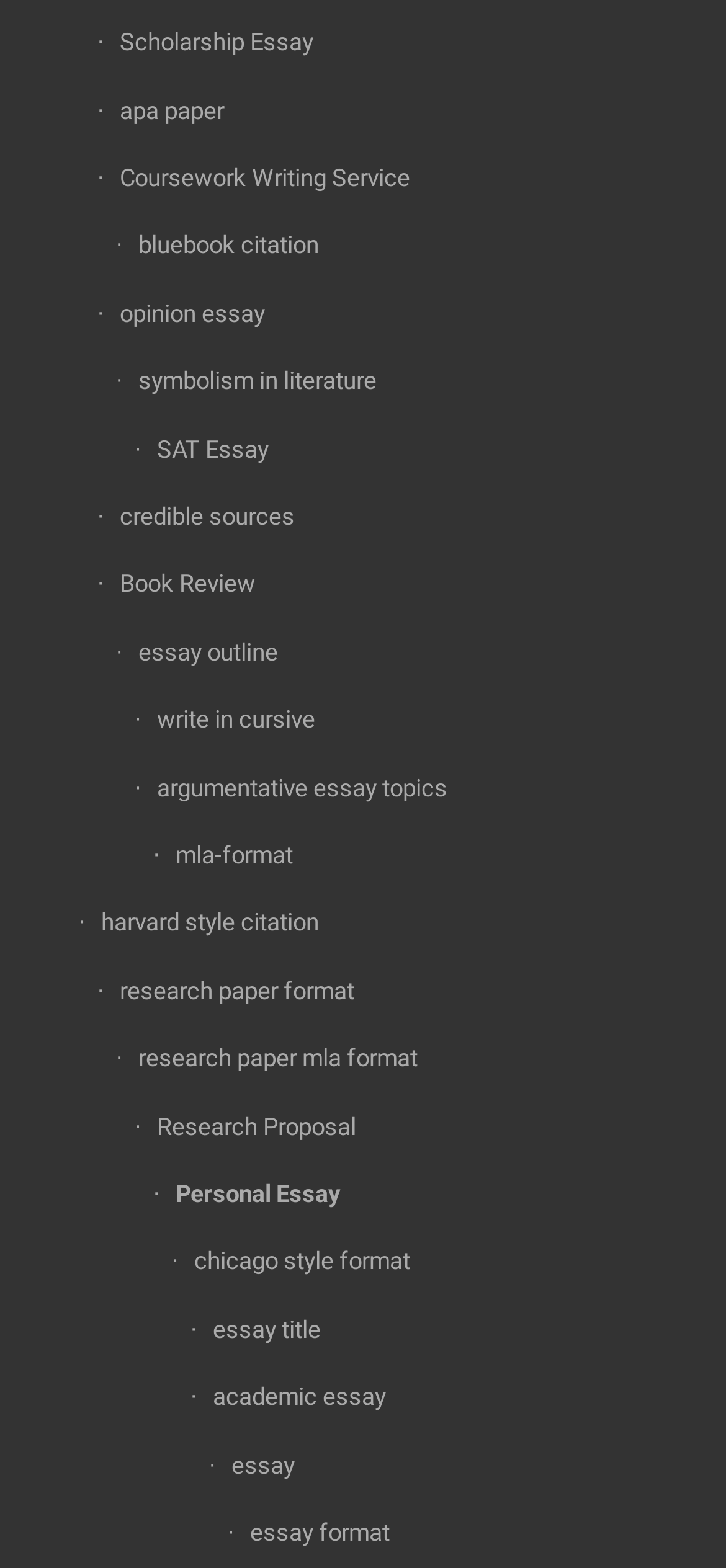Is there a resource for writing a personal essay? Examine the screenshot and reply using just one word or a brief phrase.

Yes